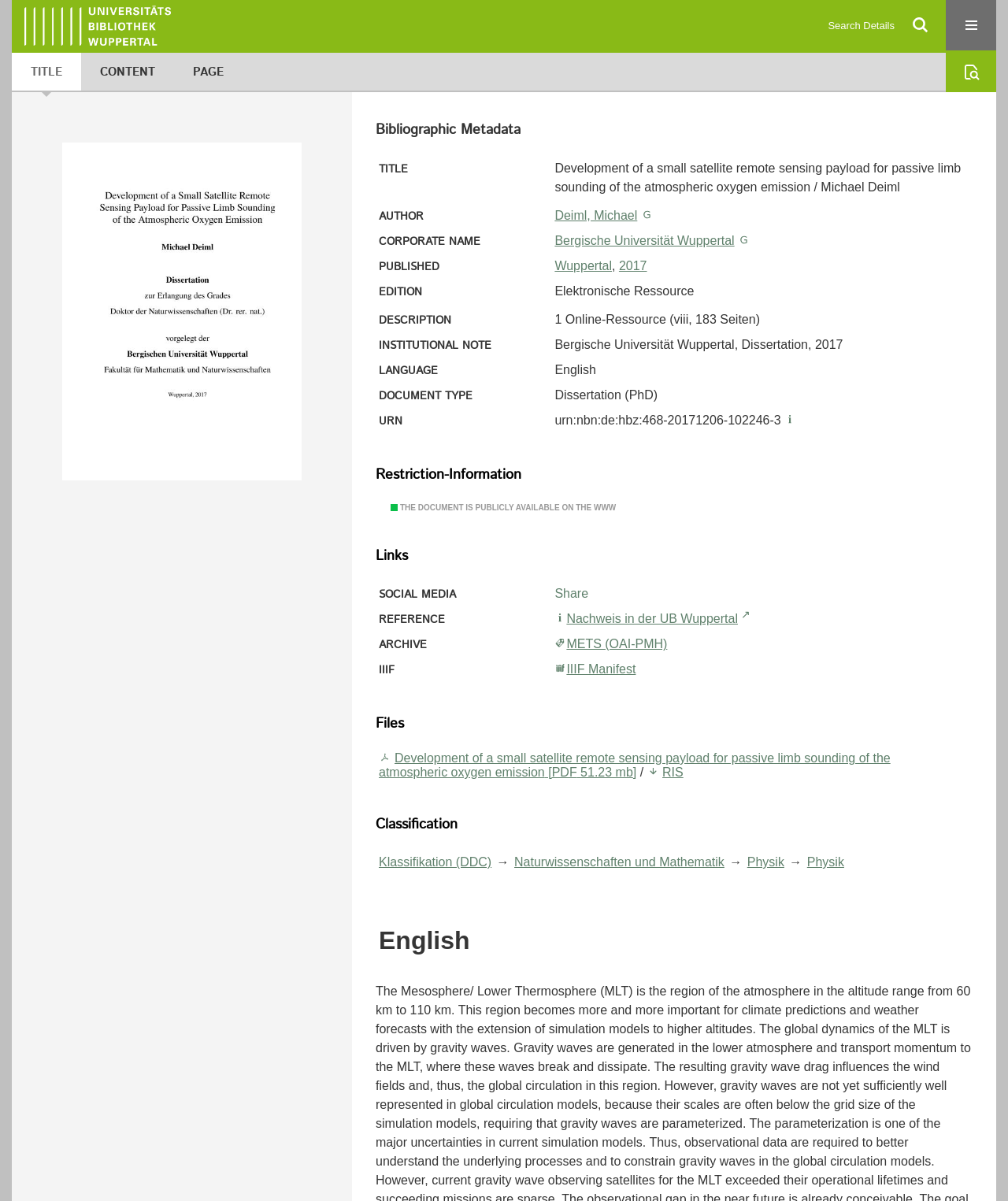What is the file size of the PDF file?
Answer the question with a single word or phrase derived from the image.

51.23 mb